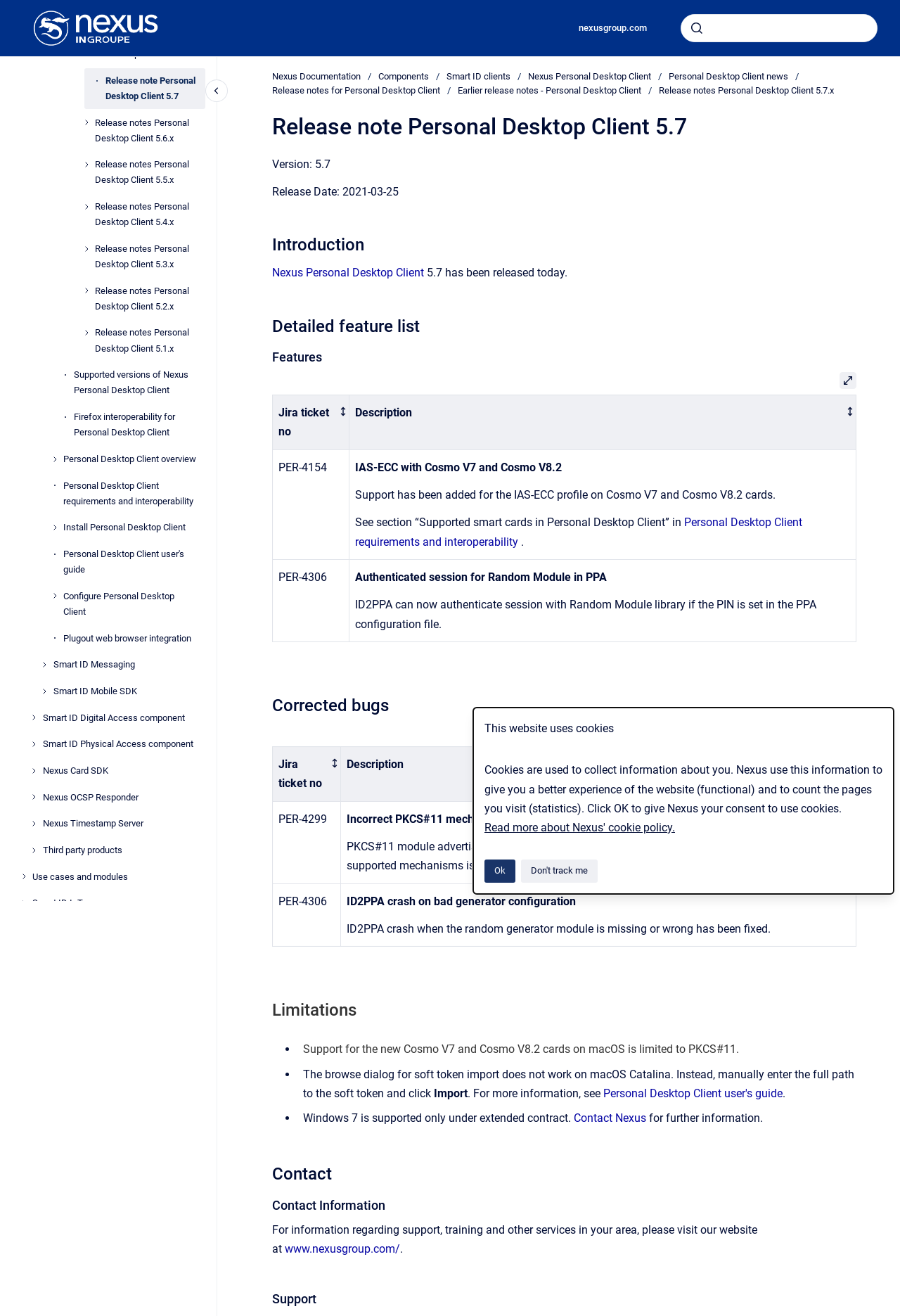What is the version of Personal Desktop Client?
Analyze the image and deliver a detailed answer to the question.

The version of Personal Desktop Client can be found in the heading 'Release note Personal Desktop Client 5.7' and also in the static text 'Version: 5.7' which is located below the heading.